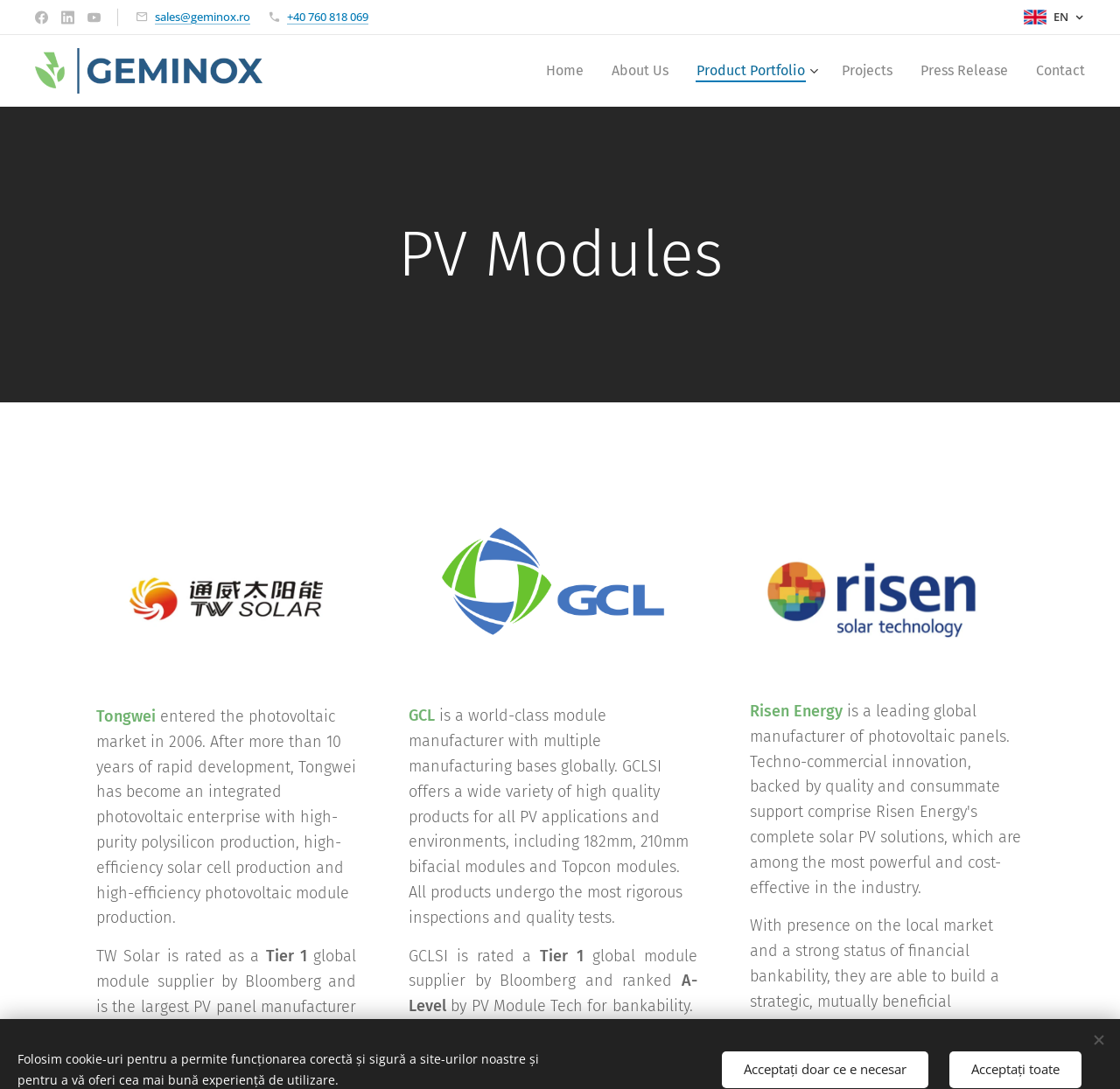Please predict the bounding box coordinates of the element's region where a click is necessary to complete the following instruction: "Get help with editing". The coordinates should be represented by four float numbers between 0 and 1, i.e., [left, top, right, bottom].

None